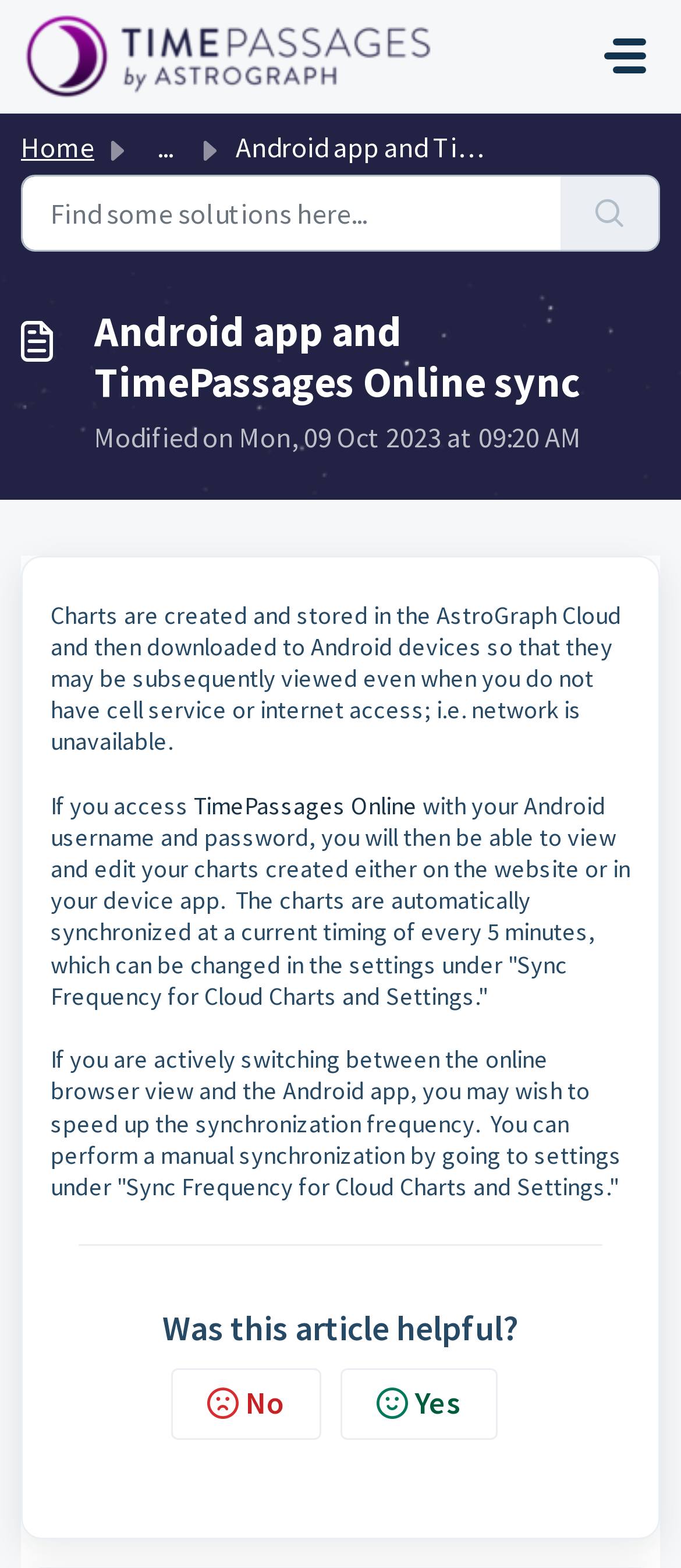Mark the bounding box of the element that matches the following description: "TimePassages Online".

[0.285, 0.503, 0.613, 0.523]